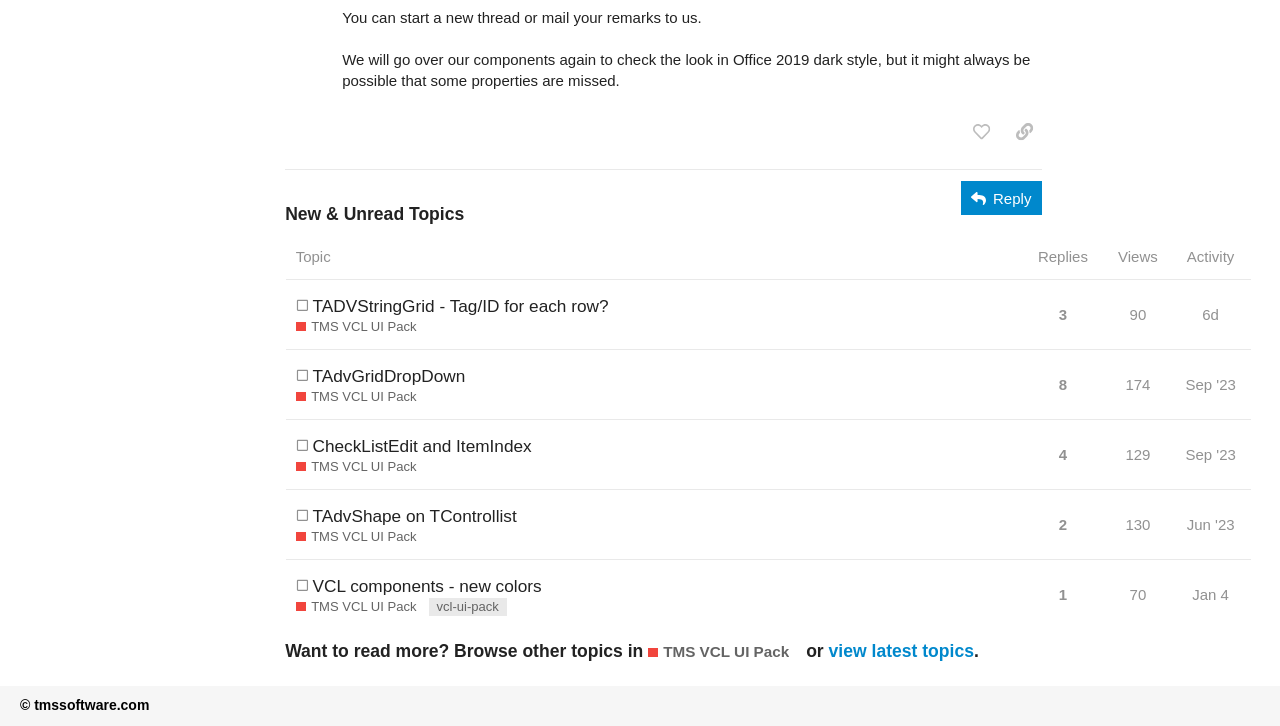Please identify the bounding box coordinates of the region to click in order to complete the given instruction: "Like this post". The coordinates should be four float numbers between 0 and 1, i.e., [left, top, right, bottom].

[0.752, 0.158, 0.781, 0.205]